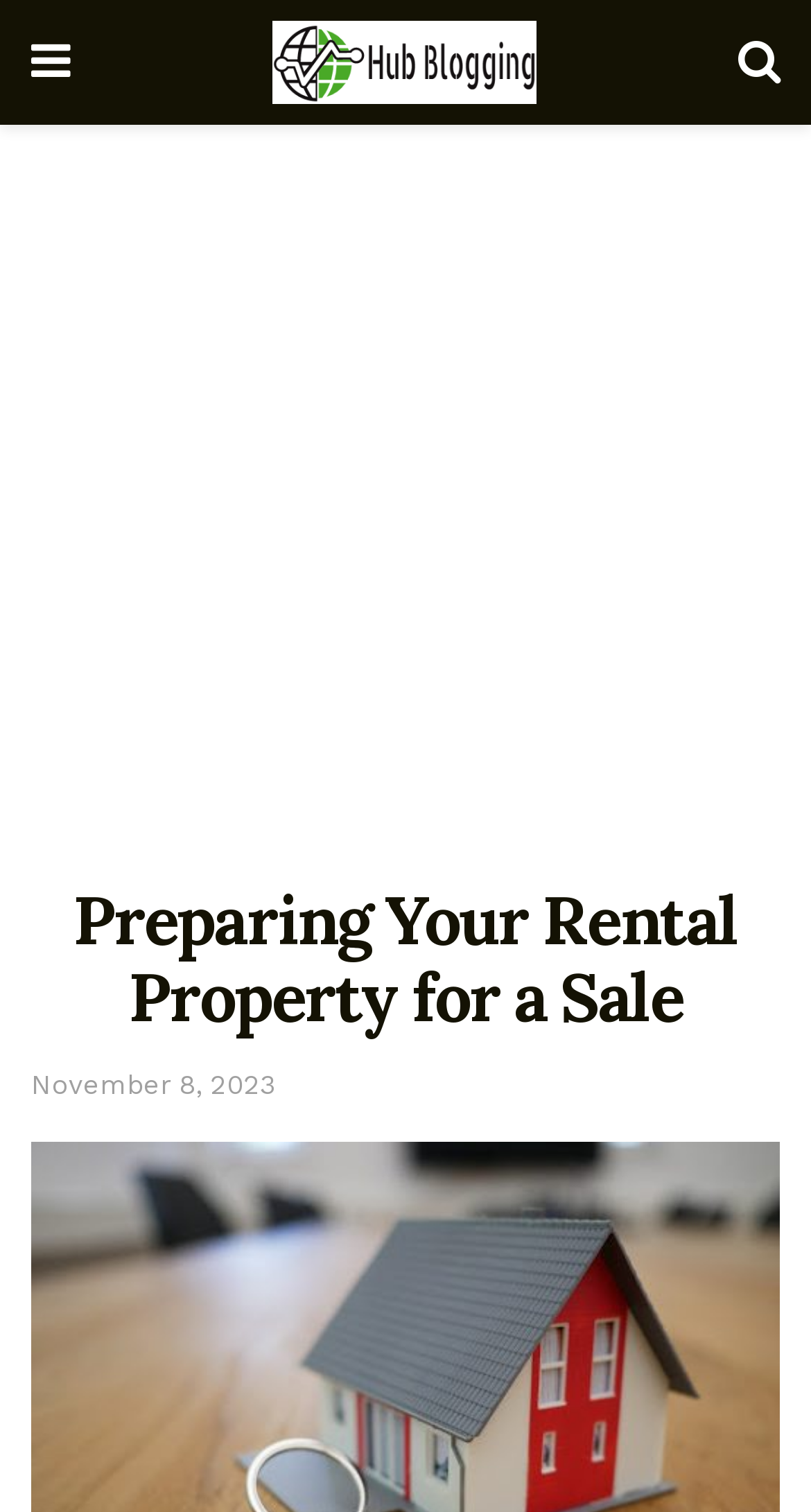Is there an image on the page?
Using the information presented in the image, please offer a detailed response to the question.

I found an image element with the description 'Hub Blogging', which is associated with the link 'Hub Blogging'.